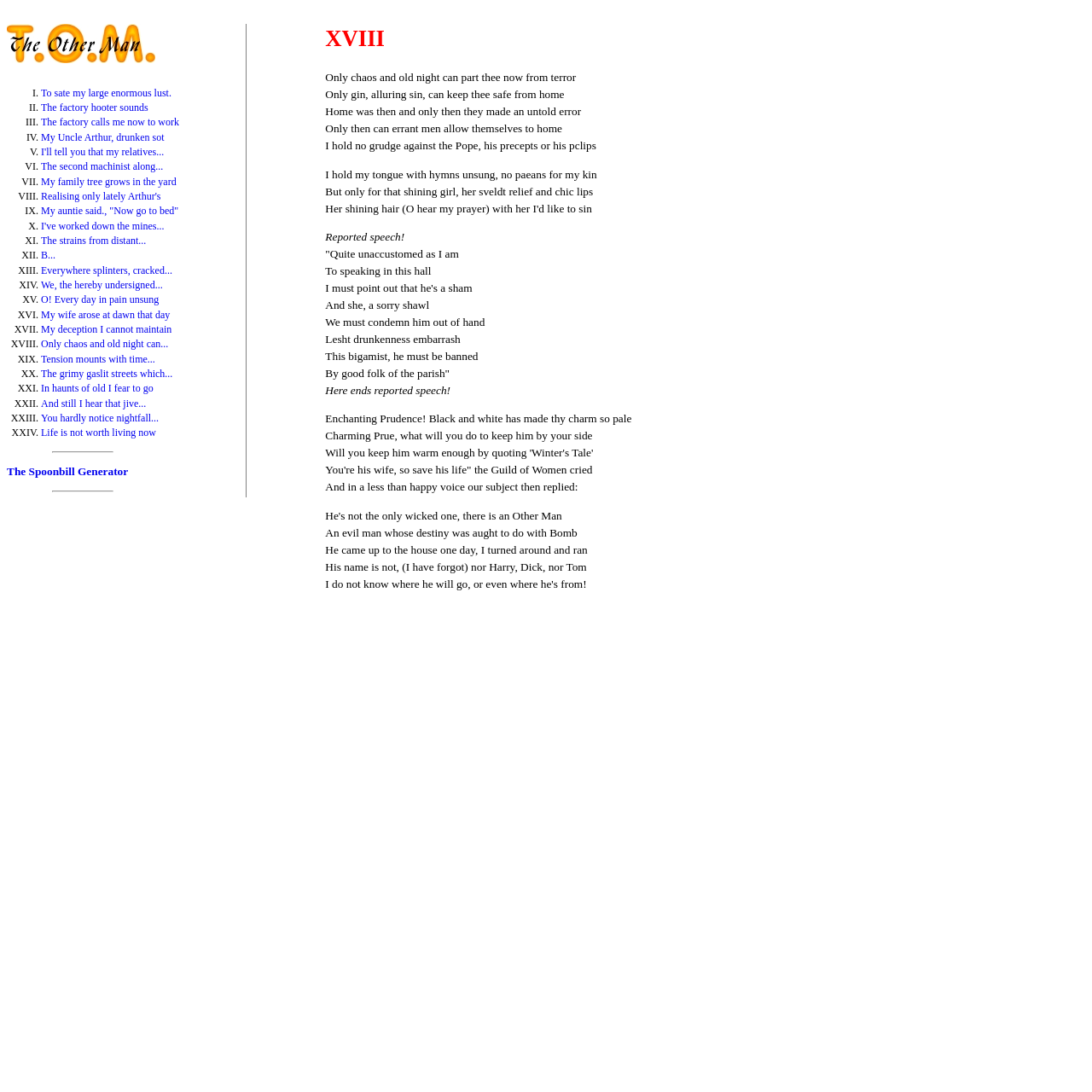How many links are in the list? Based on the screenshot, please respond with a single word or phrase.

24